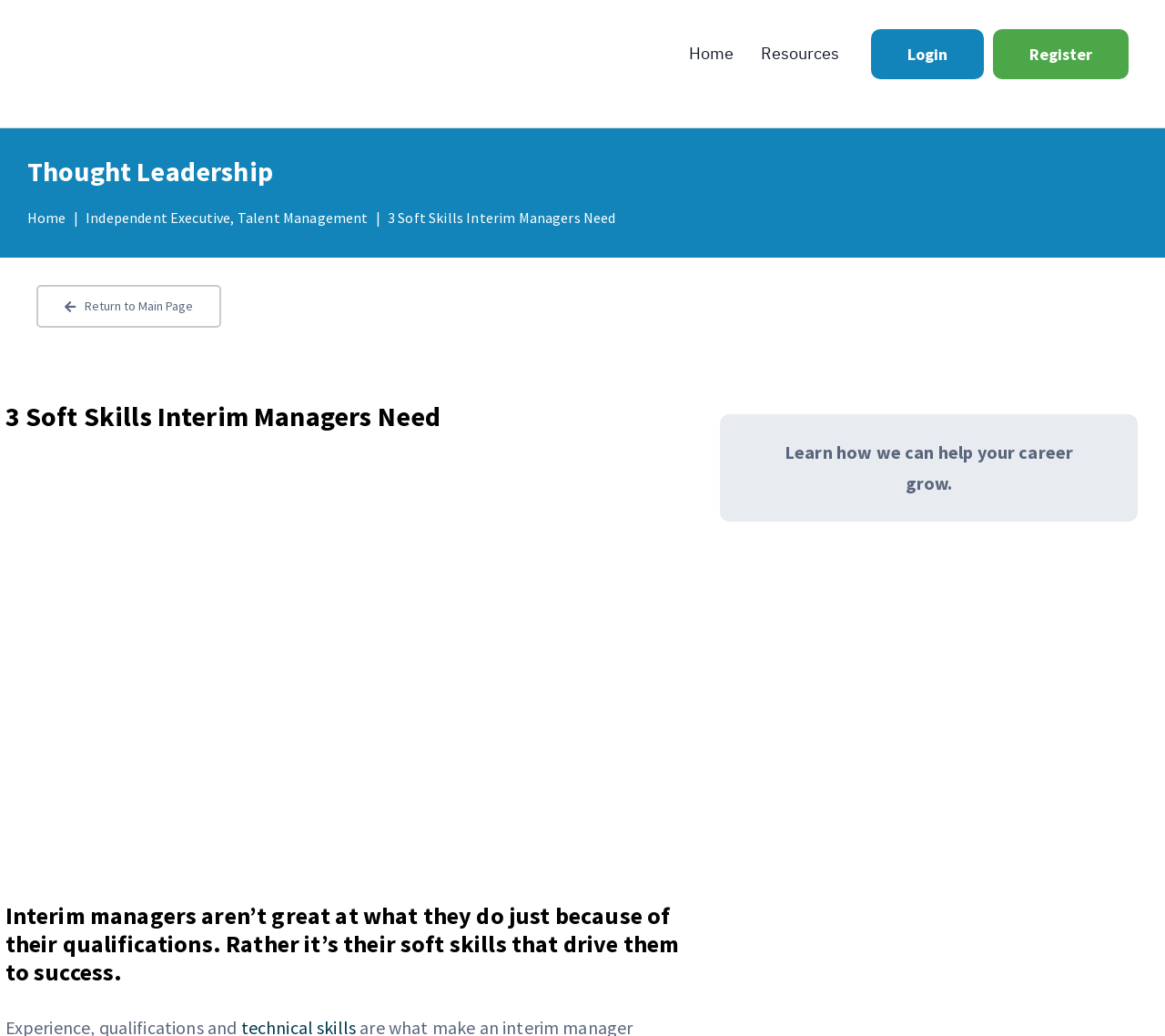Could you specify the bounding box coordinates for the clickable section to complete the following instruction: "Click the Cerius Executives logo"?

[0.023, 0.015, 0.18, 0.037]